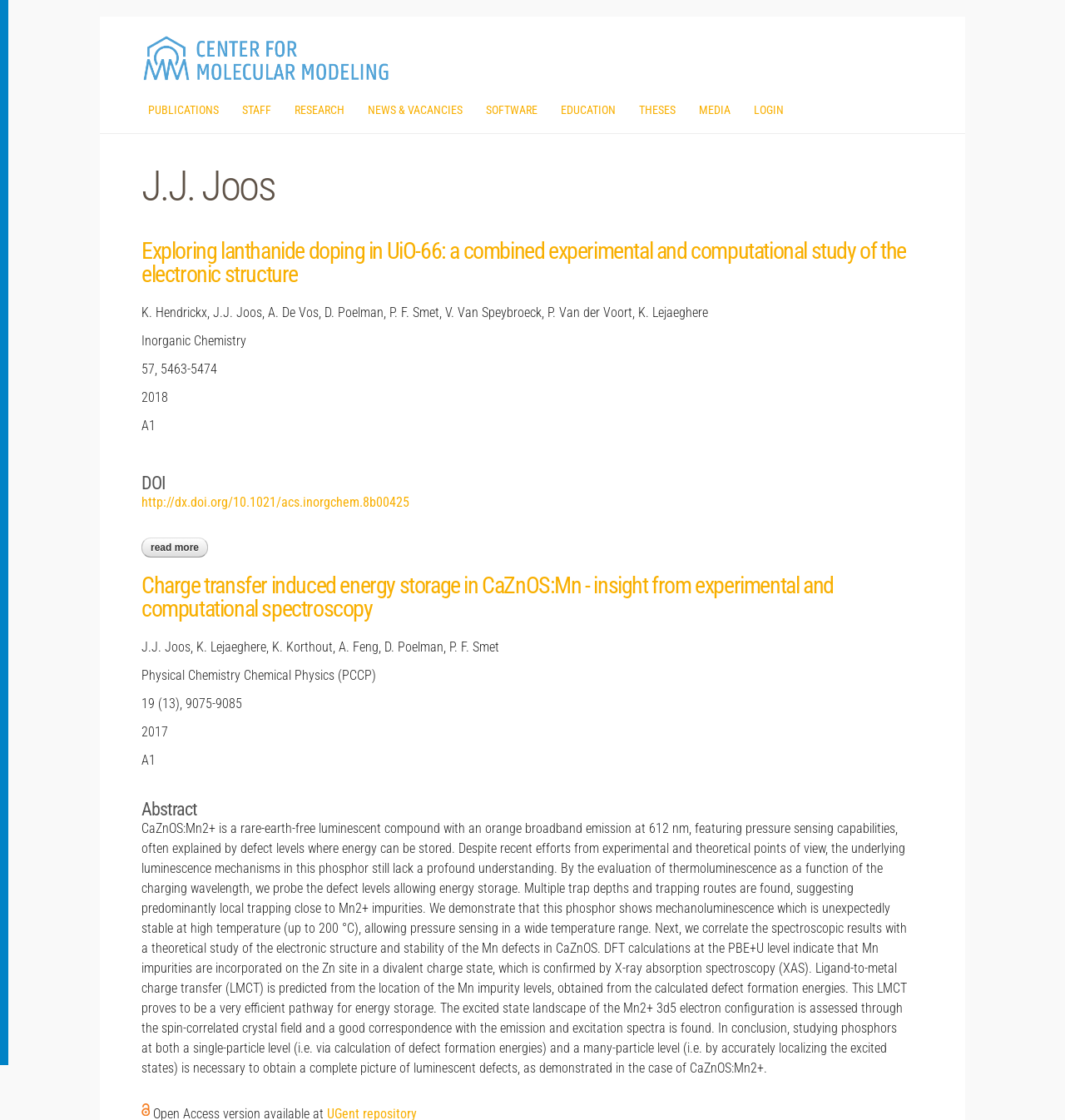Identify the bounding box coordinates for the element that needs to be clicked to fulfill this instruction: "Access the 'LOGIN' page". Provide the coordinates in the format of four float numbers between 0 and 1: [left, top, right, bottom].

[0.708, 0.092, 0.736, 0.105]